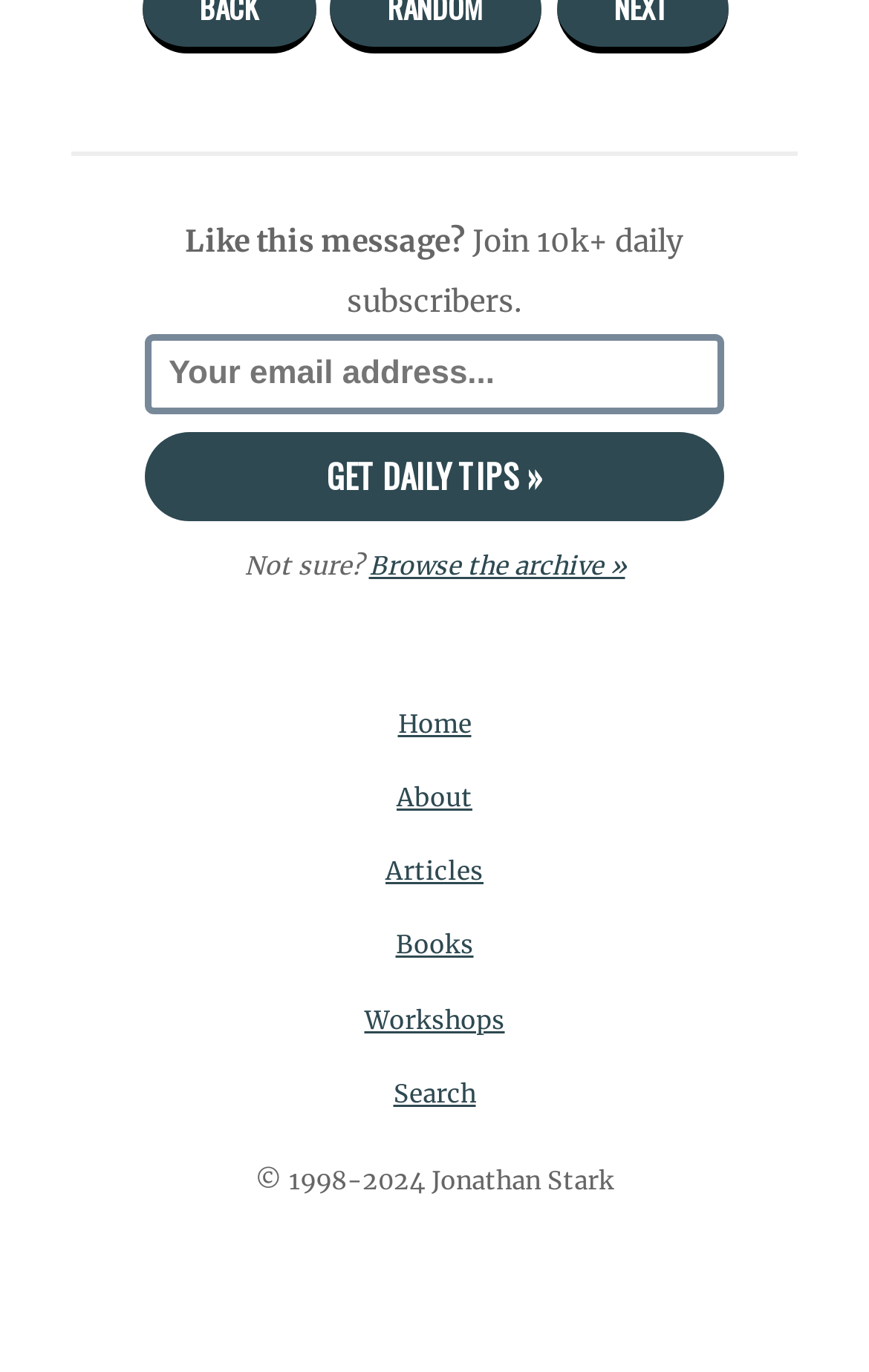Specify the bounding box coordinates of the area to click in order to execute this command: 'Enter email address'. The coordinates should consist of four float numbers ranging from 0 to 1, and should be formatted as [left, top, right, bottom].

[0.168, 0.243, 0.832, 0.302]